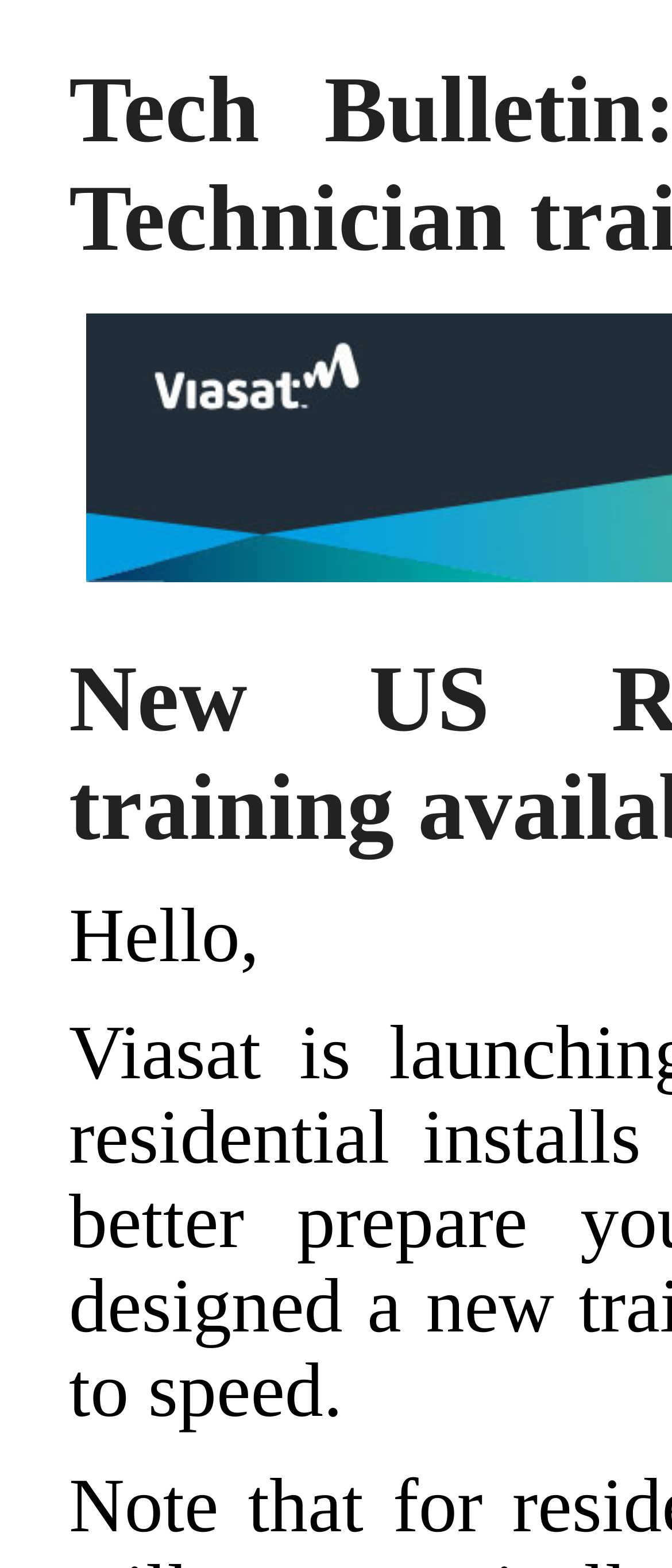Your task is to extract the text of the main heading from the webpage.

Tech Bulletin: New US Residential Technician training available